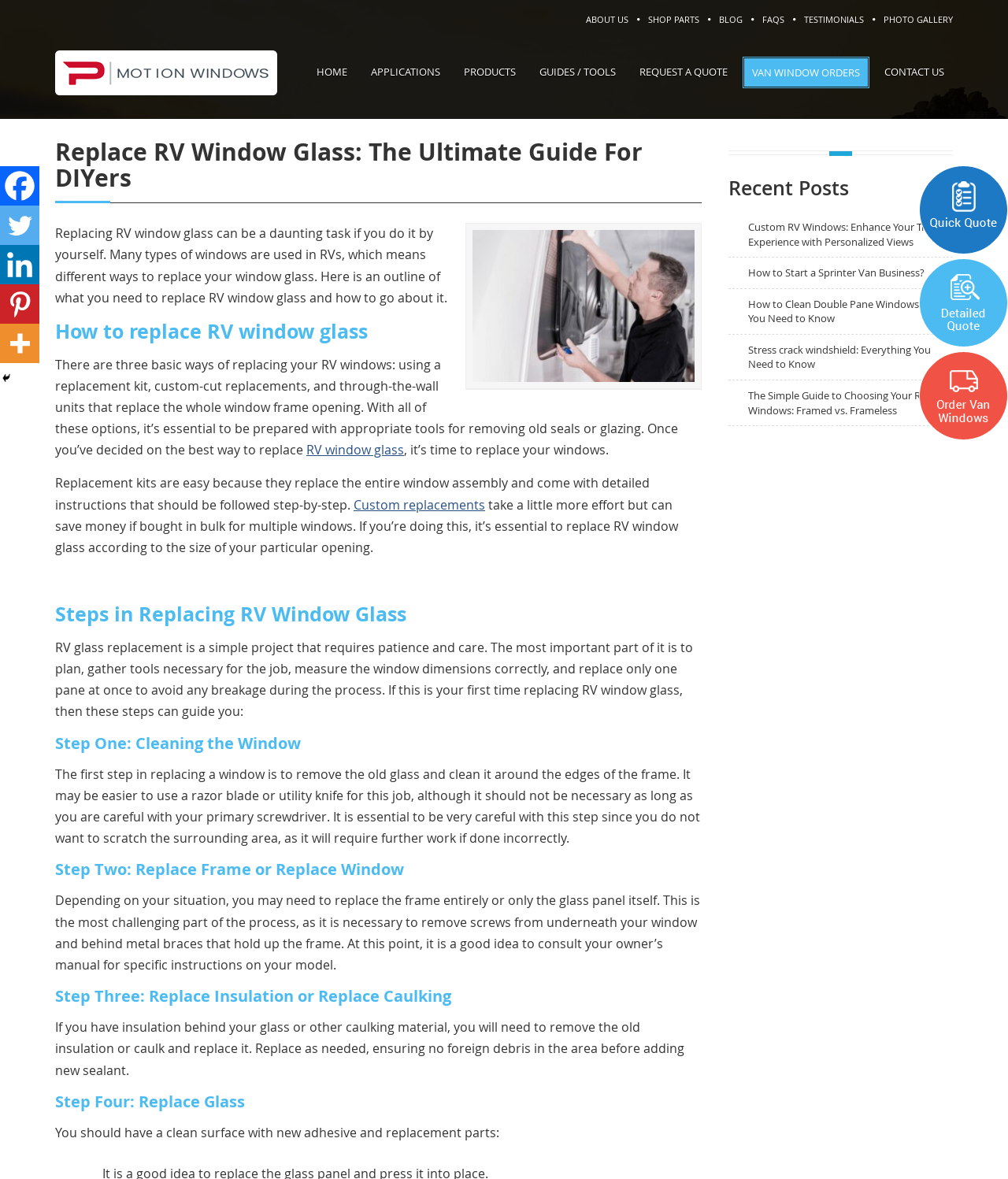With reference to the screenshot, provide a detailed response to the question below:
How many ways are there to replace RV windows?

According to the webpage, there are three basic ways of replacing RV windows: using a replacement kit, custom-cut replacements, and through-the-wall units that replace the whole window frame opening.